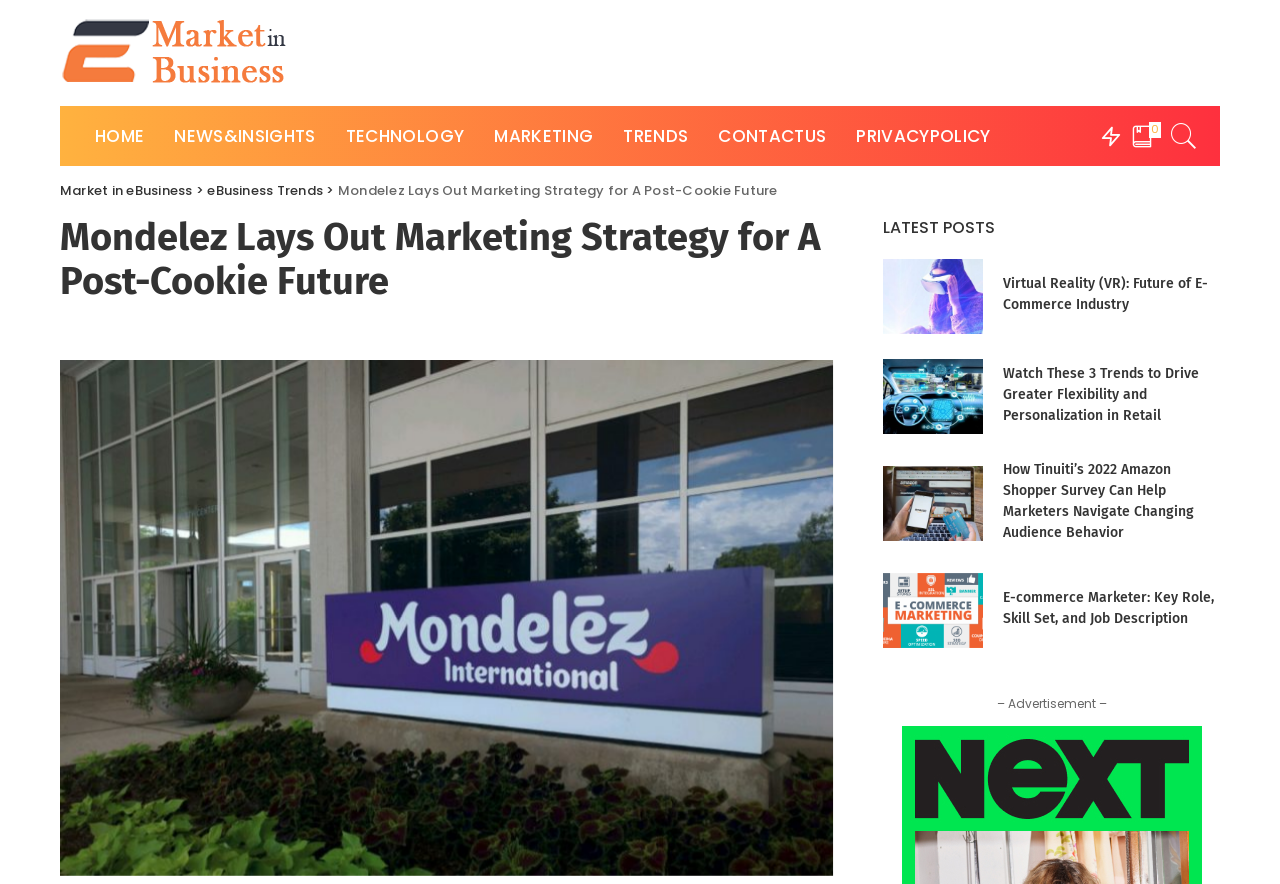Determine the bounding box coordinates for the area you should click to complete the following instruction: "read about e-commerce marketer role".

[0.69, 0.648, 0.768, 0.733]